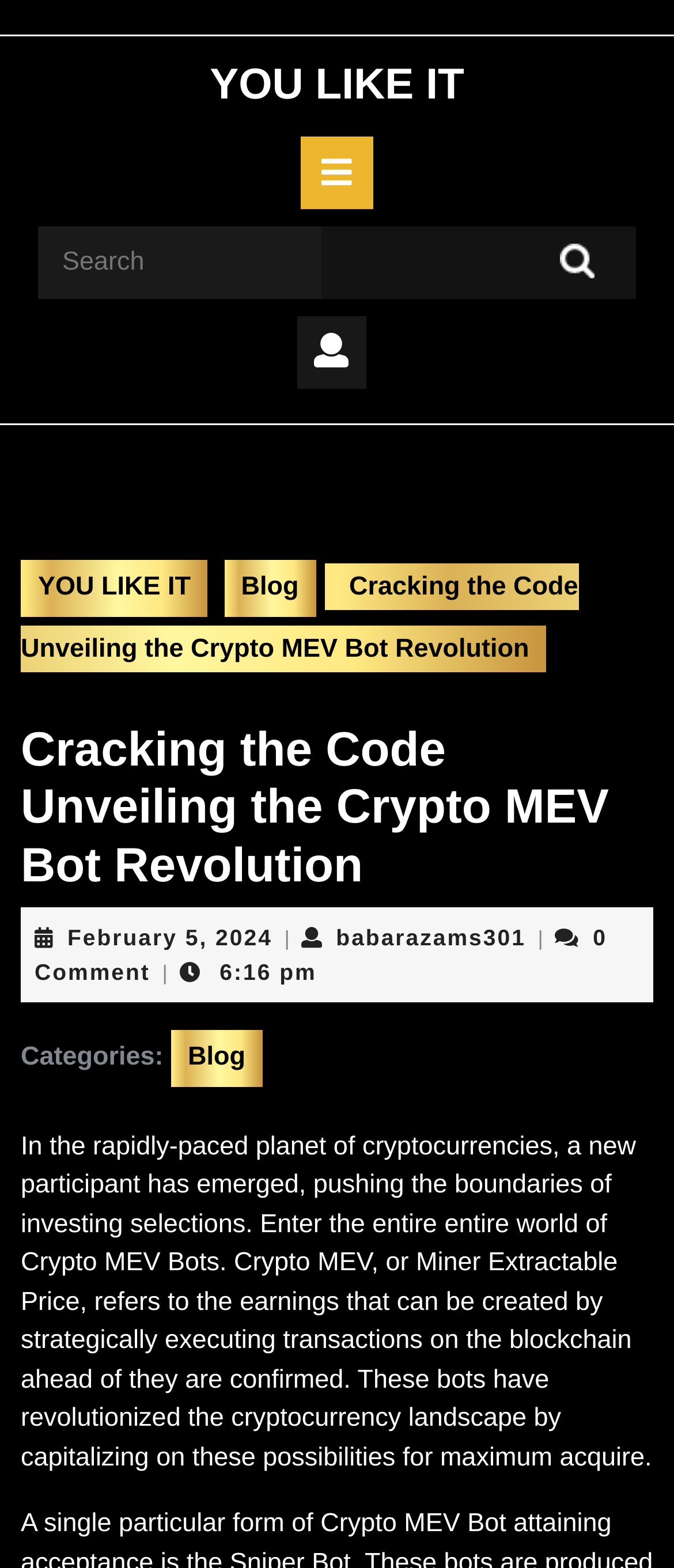Provide the bounding box coordinates of the area you need to click to execute the following instruction: "Click the search button".

[0.831, 0.144, 0.944, 0.187]